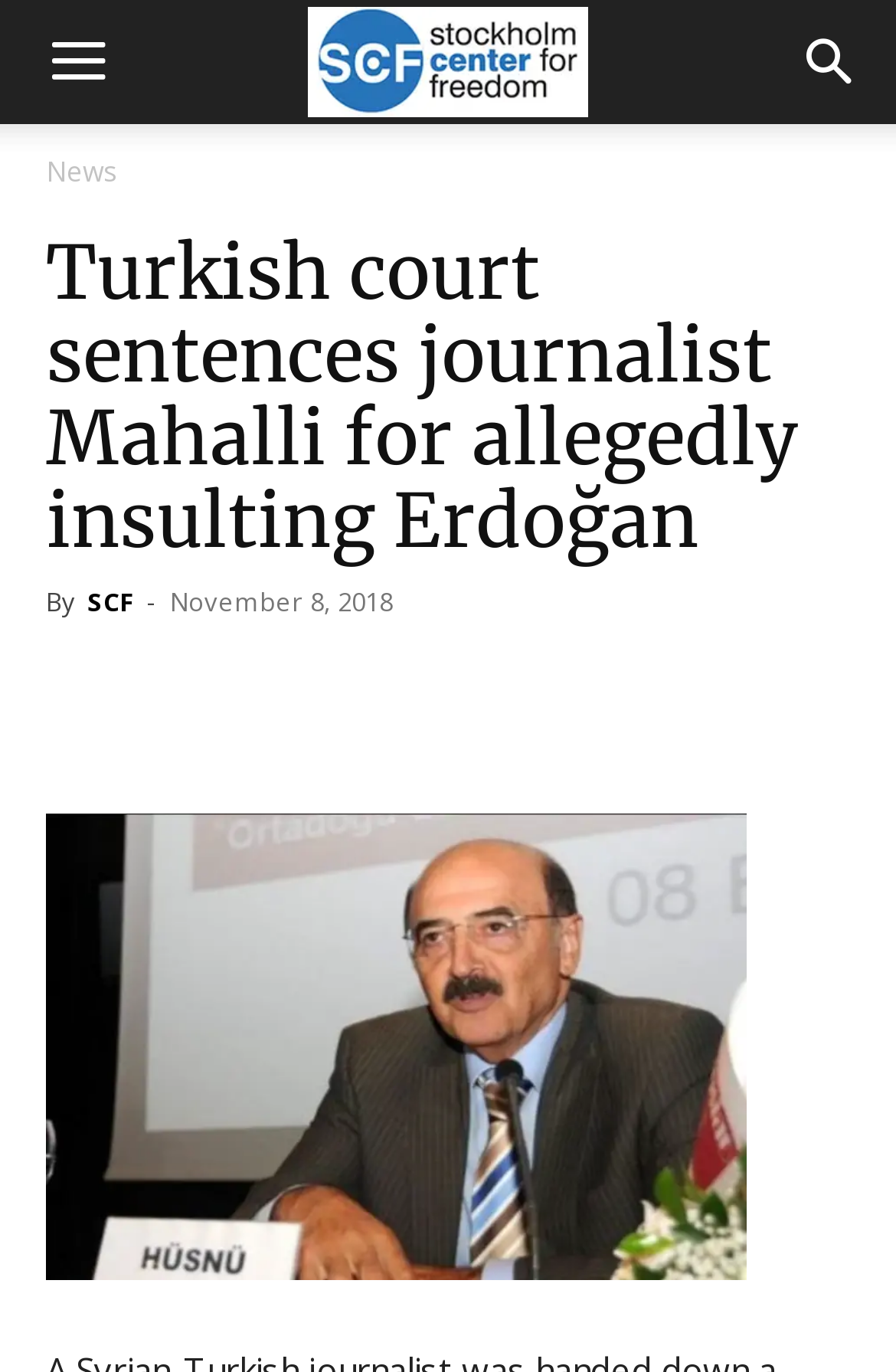Locate the bounding box coordinates of the item that should be clicked to fulfill the instruction: "Click the menu button".

[0.005, 0.0, 0.169, 0.09]